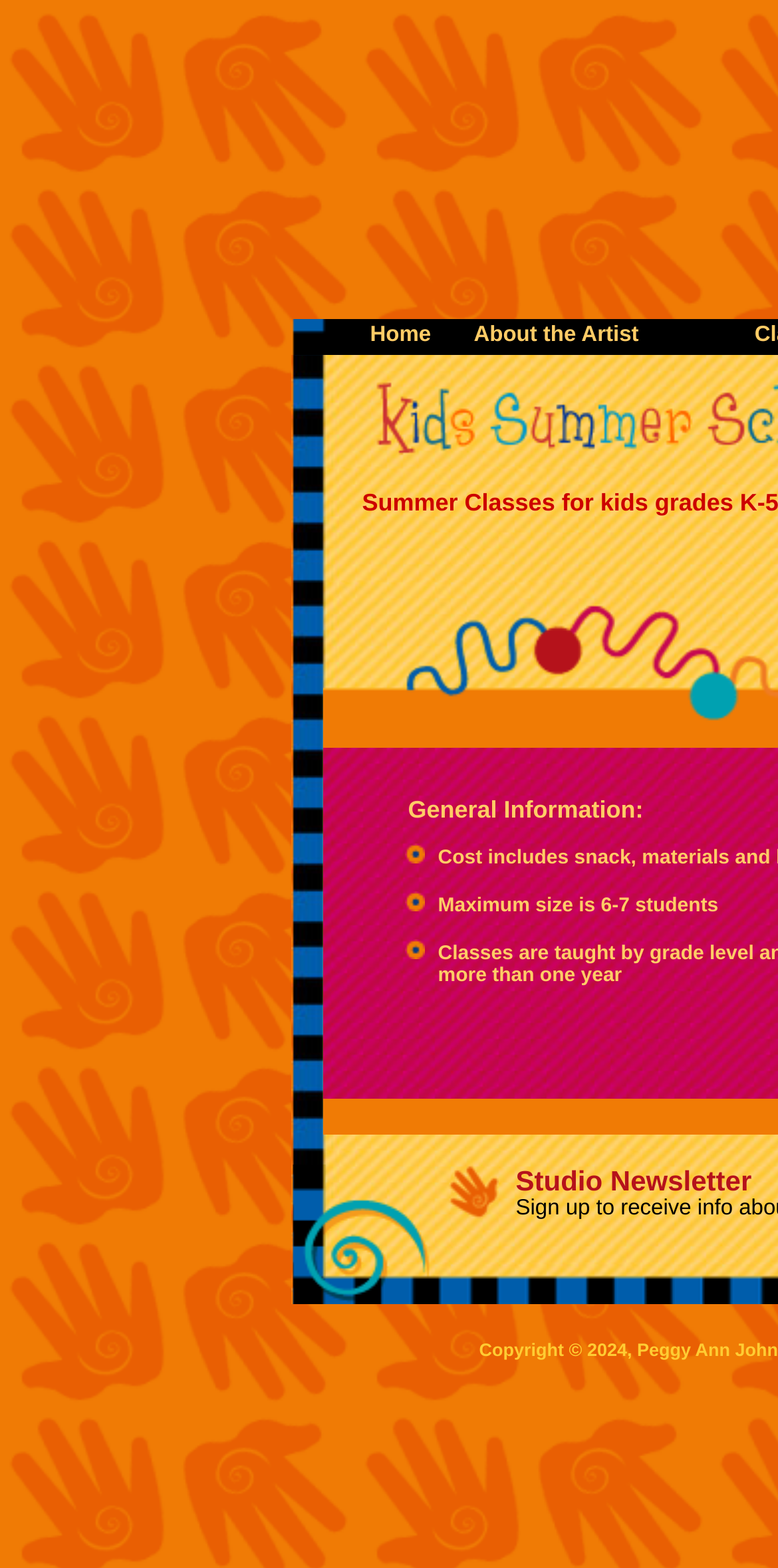Answer the following in one word or a short phrase: 
What is the copyright symbol on the page?

©